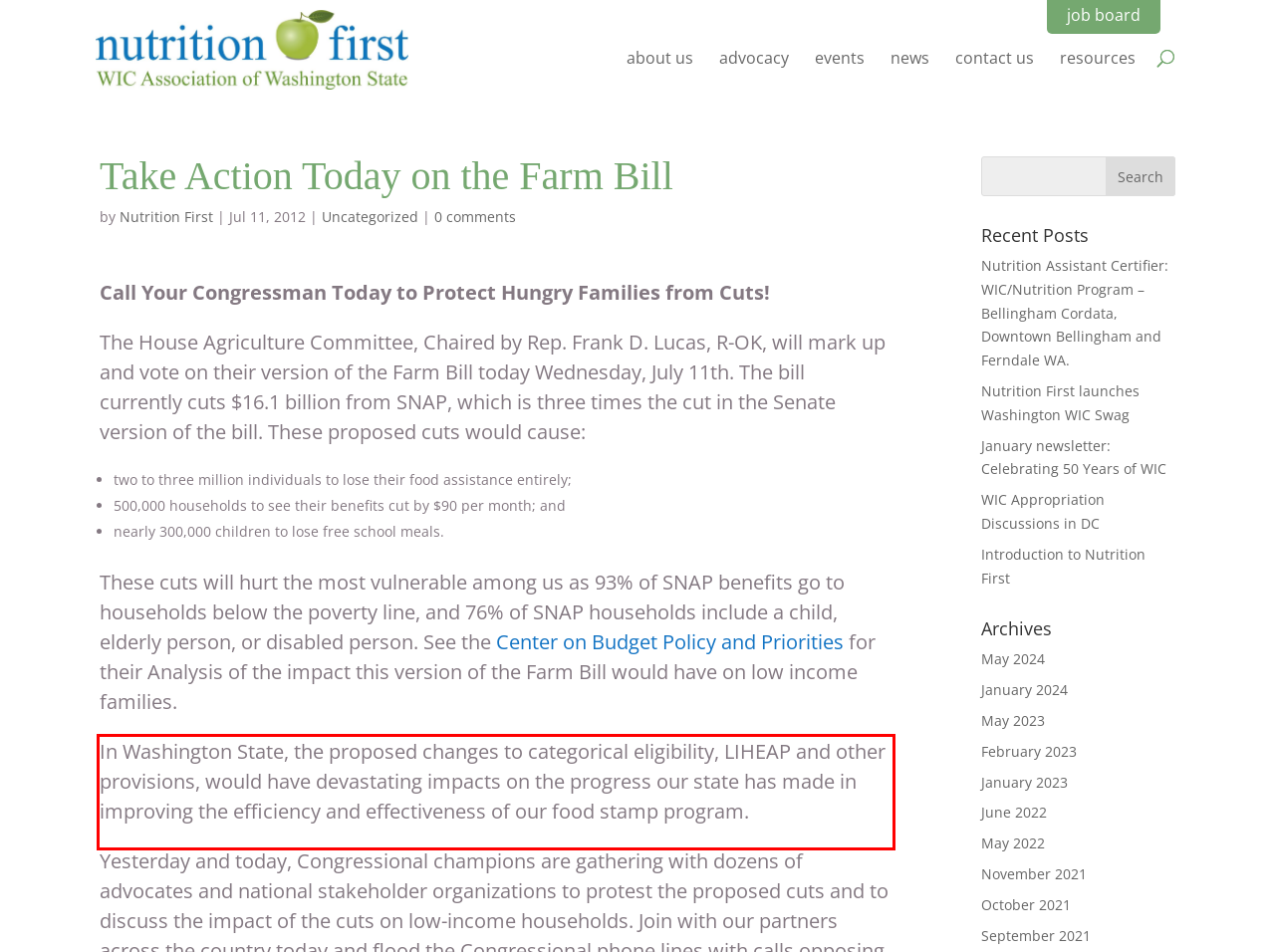Analyze the screenshot of the webpage and extract the text from the UI element that is inside the red bounding box.

In Washington State, the proposed changes to categorical eligibility, LIHEAP and other provisions, would have devastating impacts on the progress our state has made in improving the efficiency and effectiveness of our food stamp program.